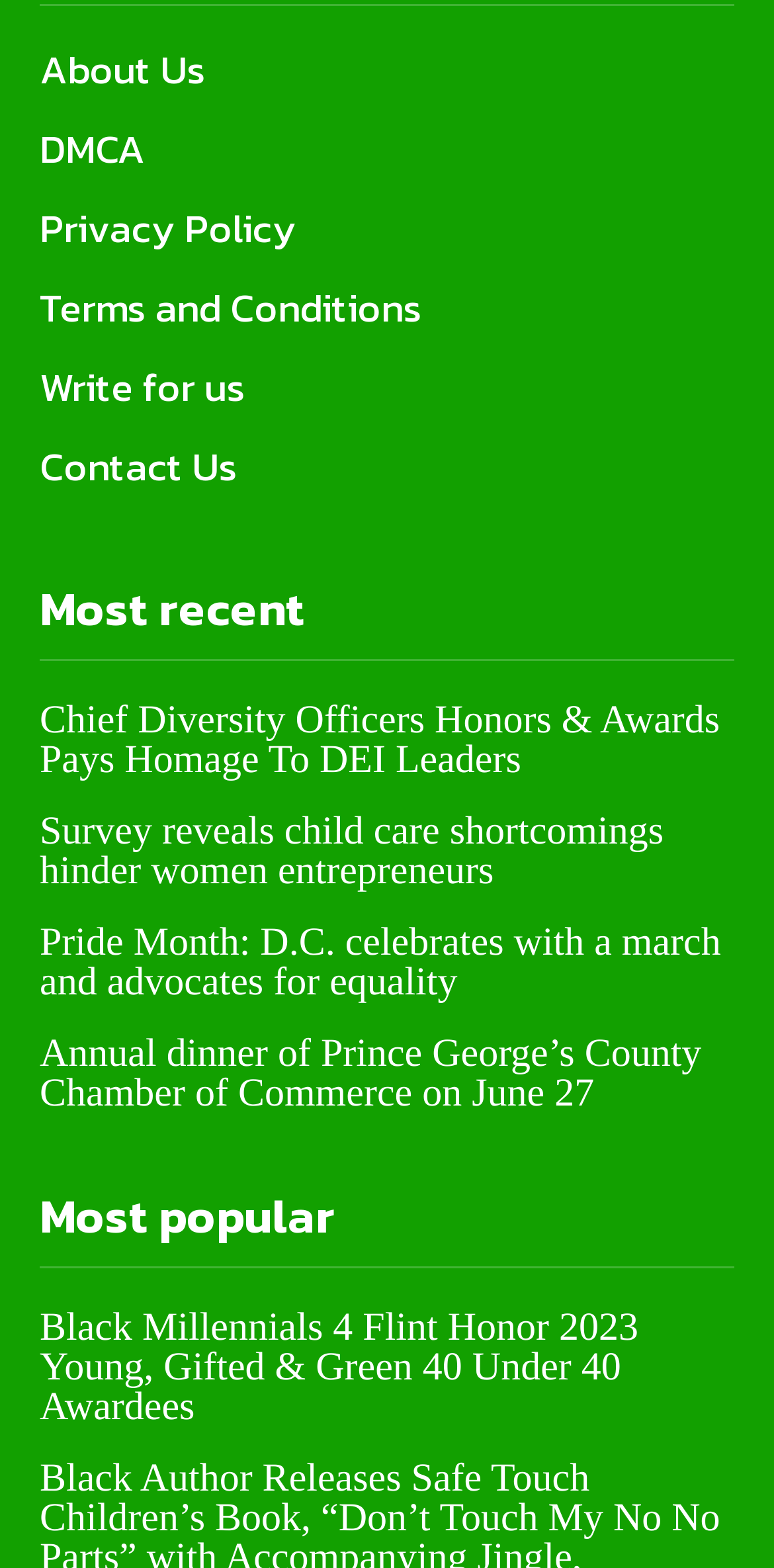Please identify the bounding box coordinates of the element's region that needs to be clicked to fulfill the following instruction: "Learn about the Chief Diversity Officers Honors and Awards". The bounding box coordinates should consist of four float numbers between 0 and 1, i.e., [left, top, right, bottom].

[0.051, 0.446, 0.93, 0.499]